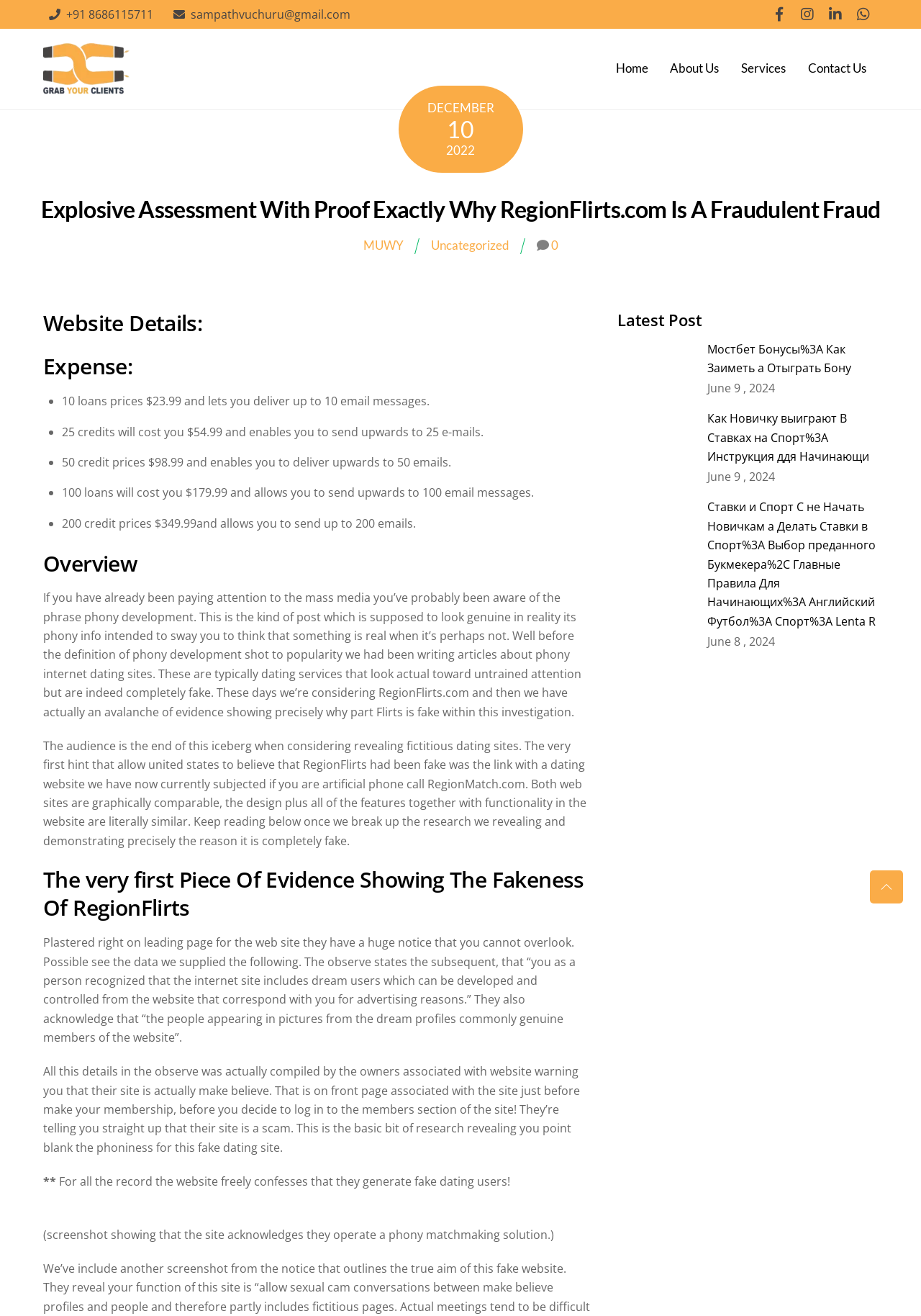Find the bounding box coordinates of the element you need to click on to perform this action: 'click the 'Services' link'. The coordinates should be represented by four float values between 0 and 1, in the format [left, top, right, bottom].

[0.805, 0.044, 0.853, 0.061]